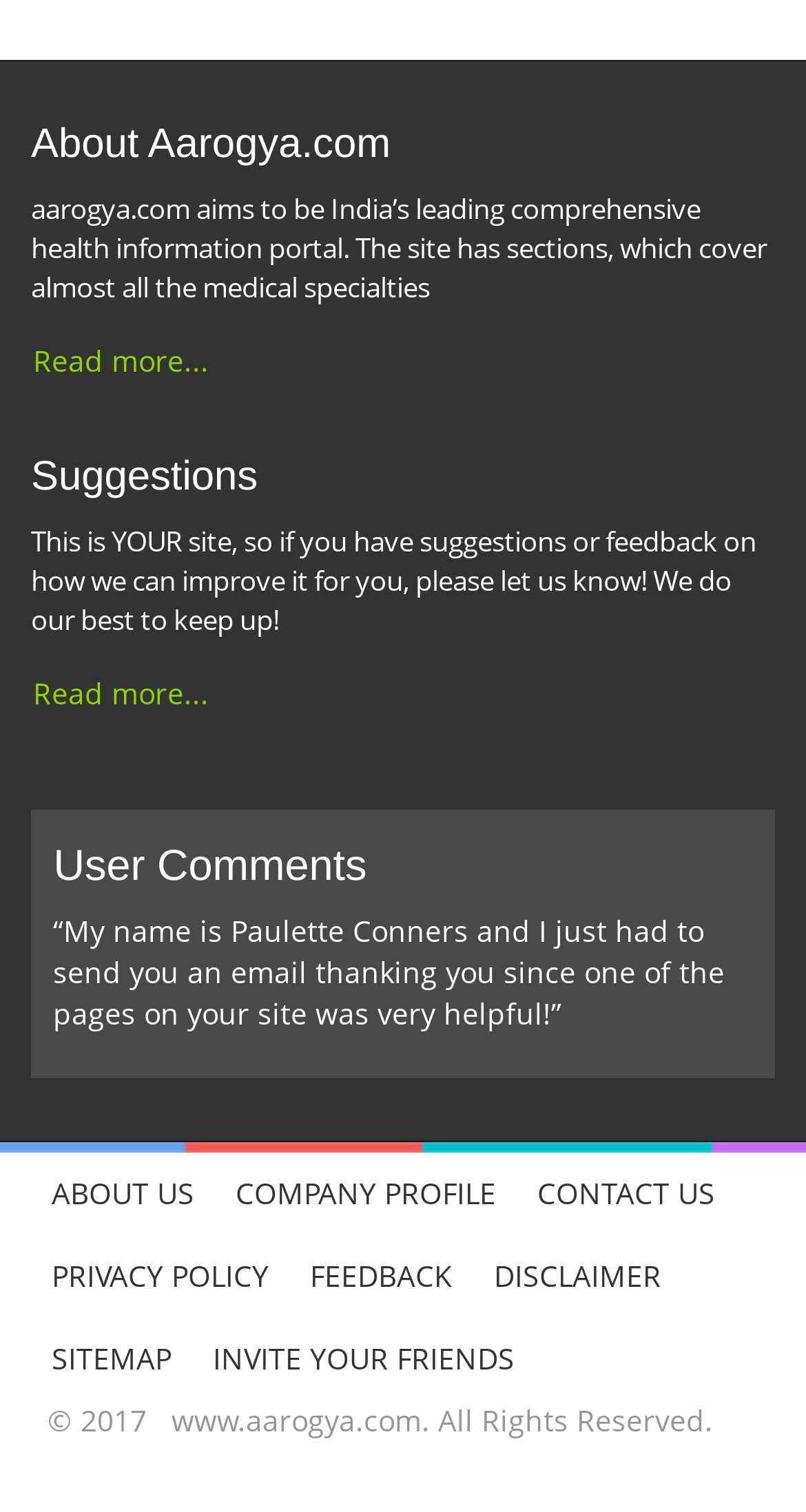Please locate the clickable area by providing the bounding box coordinates to follow this instruction: "View user comments".

[0.066, 0.557, 0.934, 0.588]